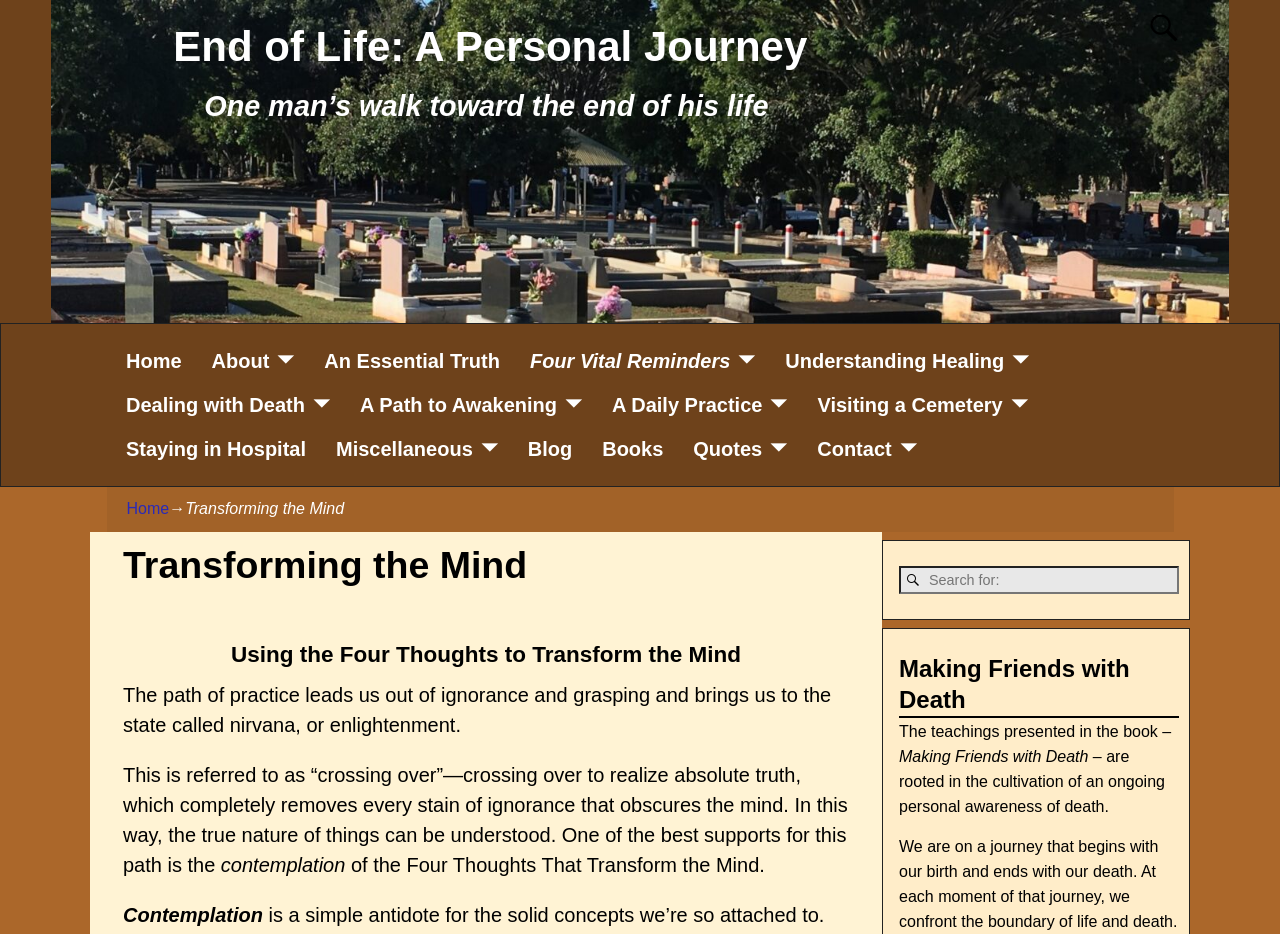Explain the webpage's design and content in an elaborate manner.

The webpage is about "Transforming the Mind – End of Life: A Personal Journey". At the top, there is a heading with the same title, which is also a link. Below it, there is a search bar located at the top right corner. 

On the left side, there is a large image that takes up most of the width of the page, with a heading "One man’s walk toward the end of his life" above it. 

Below the image, there are several links arranged horizontally, including "Home", "About", "An Essential Truth", and others. These links are divided into two rows. 

On the right side, there is a section with a heading "Transforming the Mind". This section contains several paragraphs of text, including a header "Using the Four Thoughts to Transform the Mind", and a few static texts that discuss the path of practice and the contemplation of the Four Thoughts That Transform the Mind. 

Below this section, there is another search bar, and a heading "Making Friends with Death" with some static texts that discuss the teachings presented in the book.